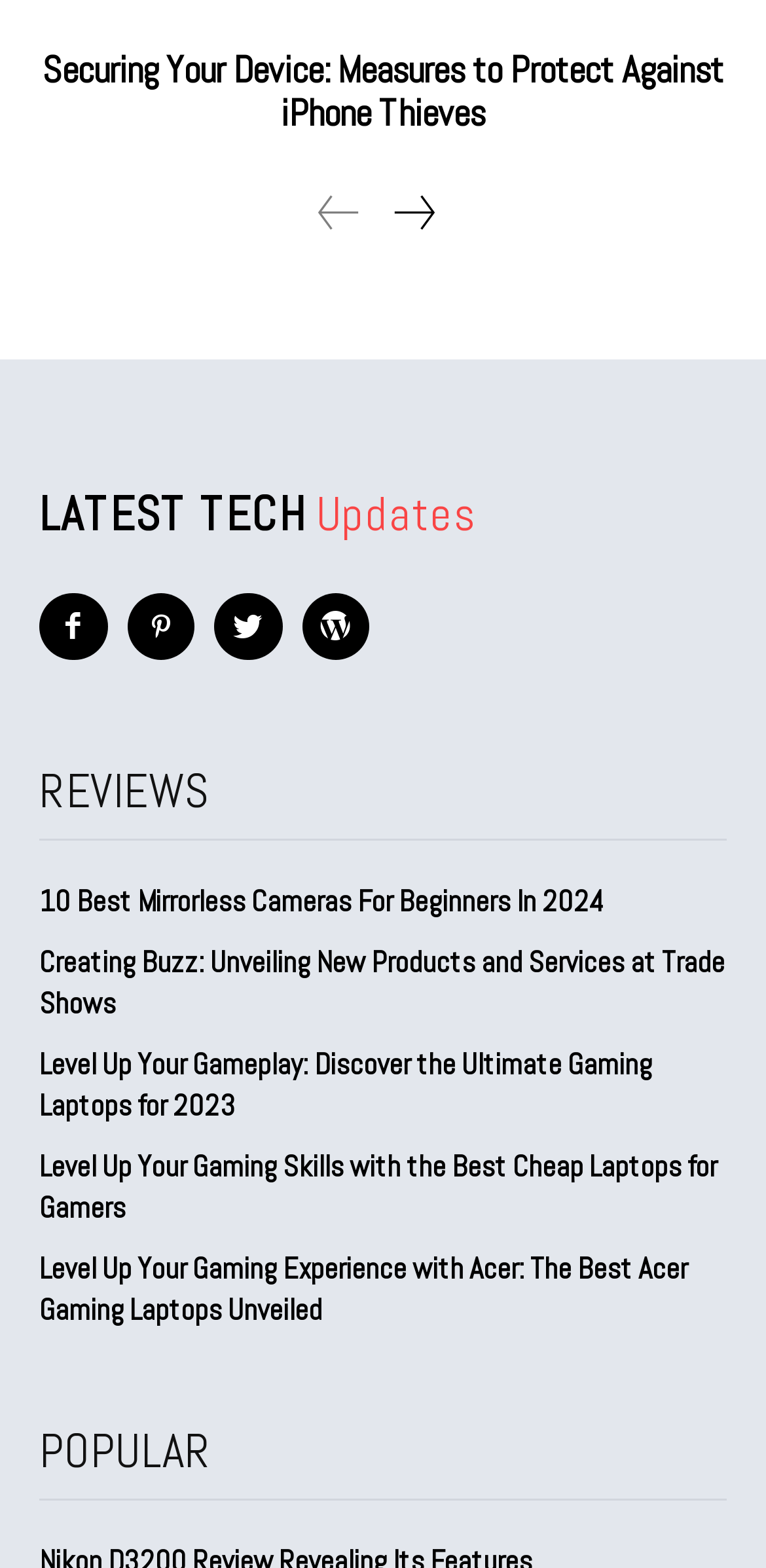How many social media links are present?
Please interpret the details in the image and answer the question thoroughly.

There are four social media links present, represented by the icons '', '', '', and ''.